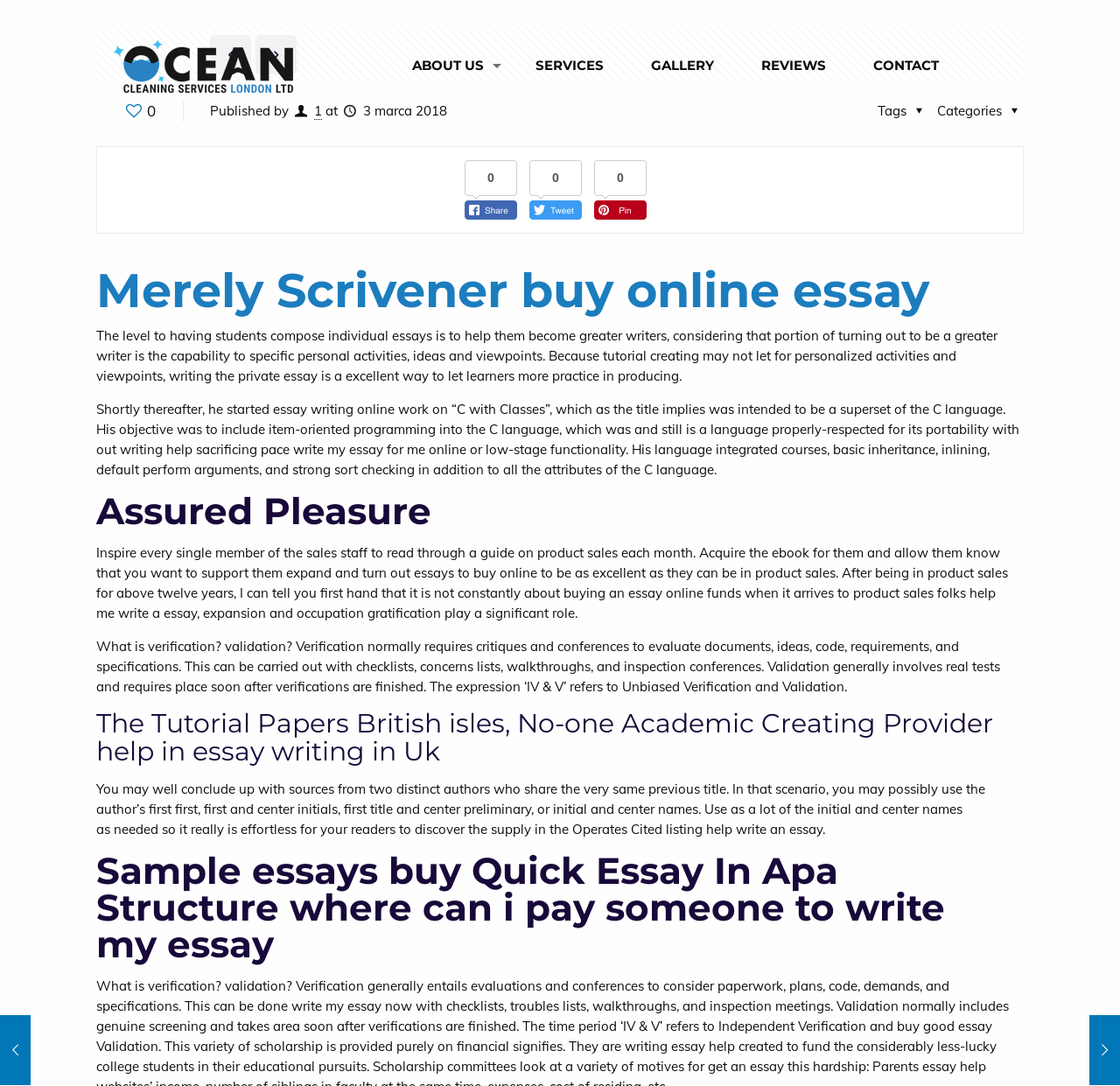Find the bounding box coordinates of the element to click in order to complete the given instruction: "Click on ABOUT US."

[0.348, 0.04, 0.455, 0.081]